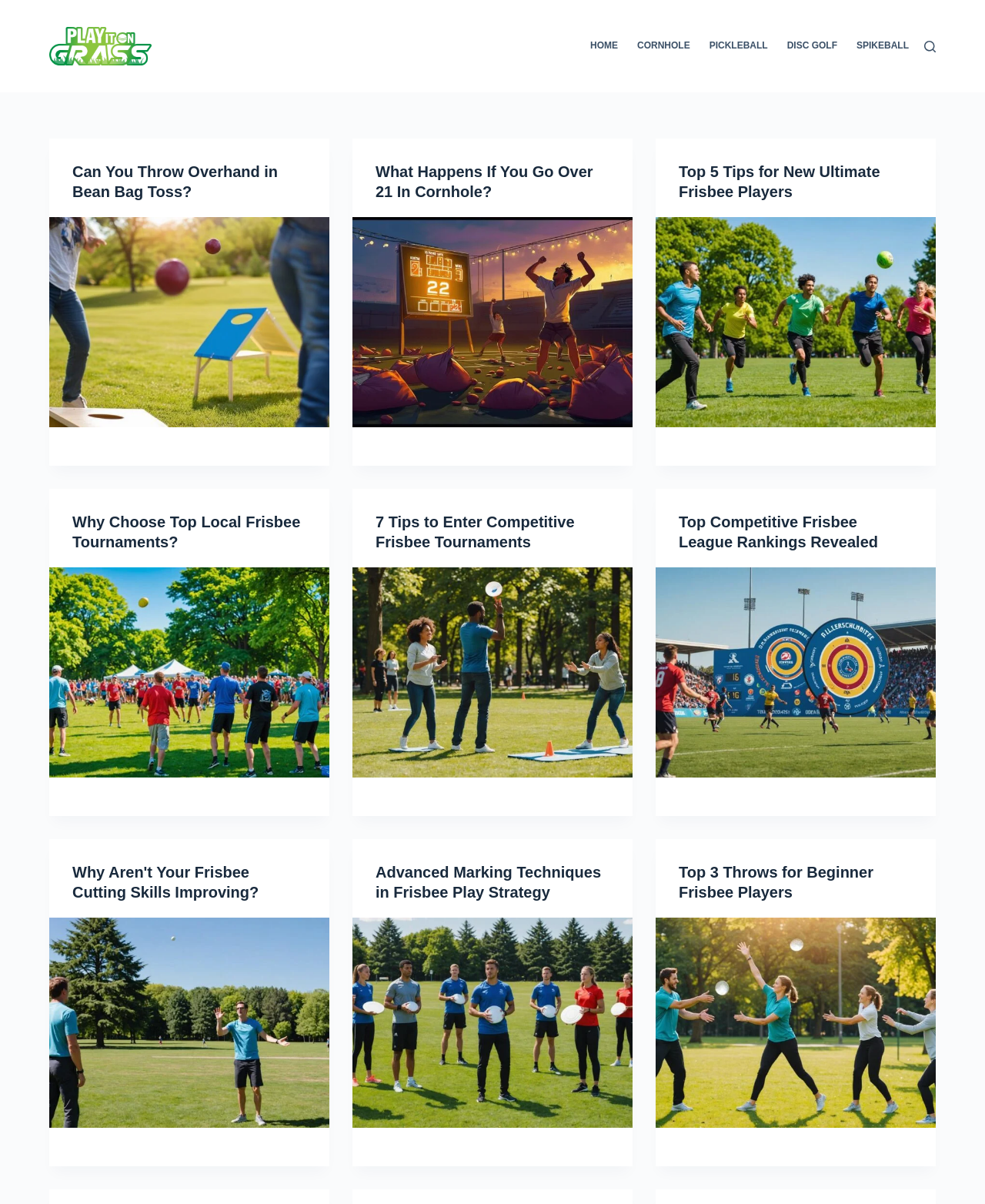Provide the bounding box coordinates of the HTML element described by the text: "Skip to content".

[0.0, 0.0, 0.031, 0.013]